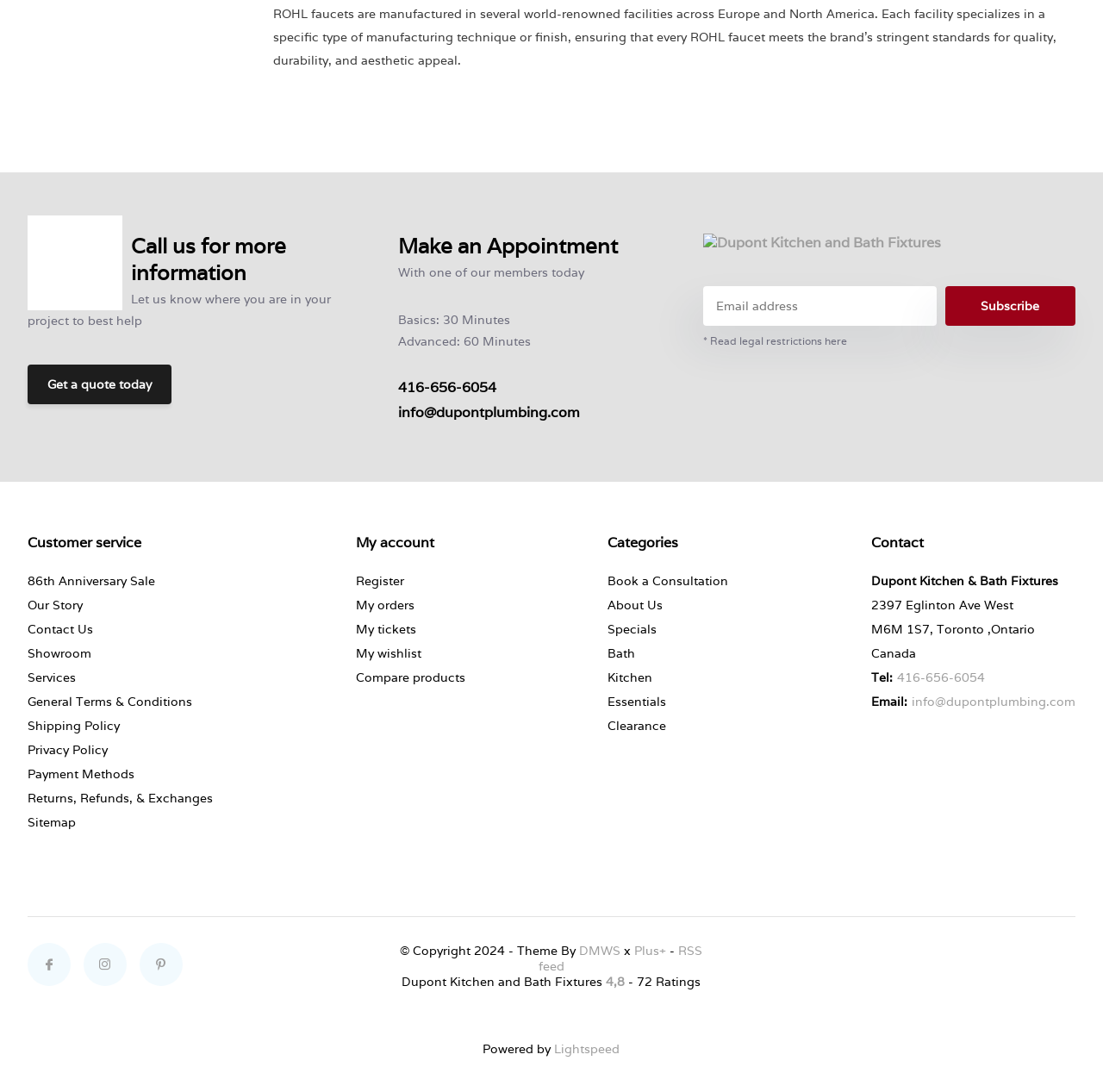Identify the coordinates of the bounding box for the element that must be clicked to accomplish the instruction: "Book a Consultation".

[0.551, 0.525, 0.66, 0.539]